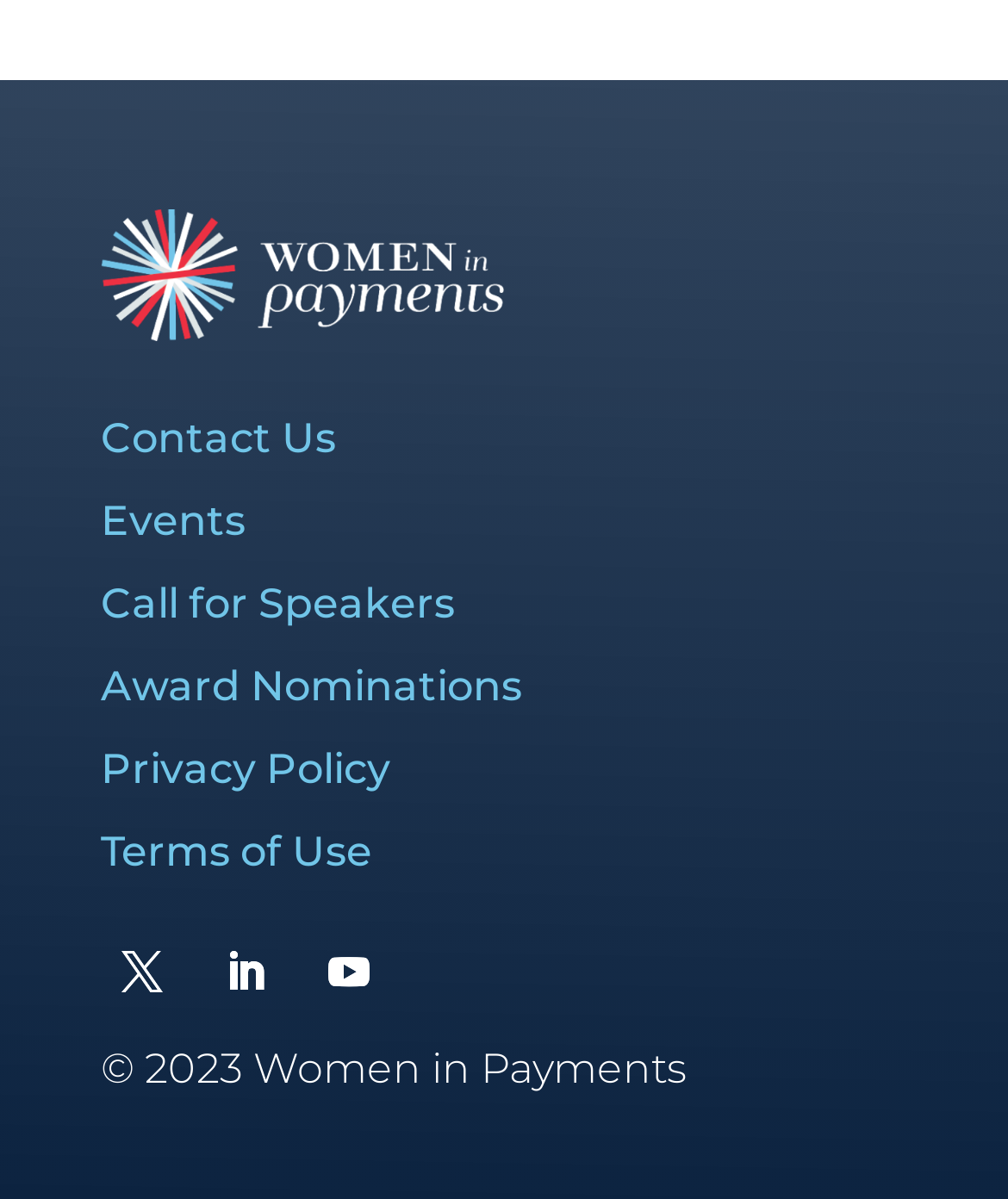What is the copyright year of Women in Payments?
Analyze the screenshot and provide a detailed answer to the question.

The copyright year can be found at the bottom of the webpage, where it says '© 2023 Women in Payments'.